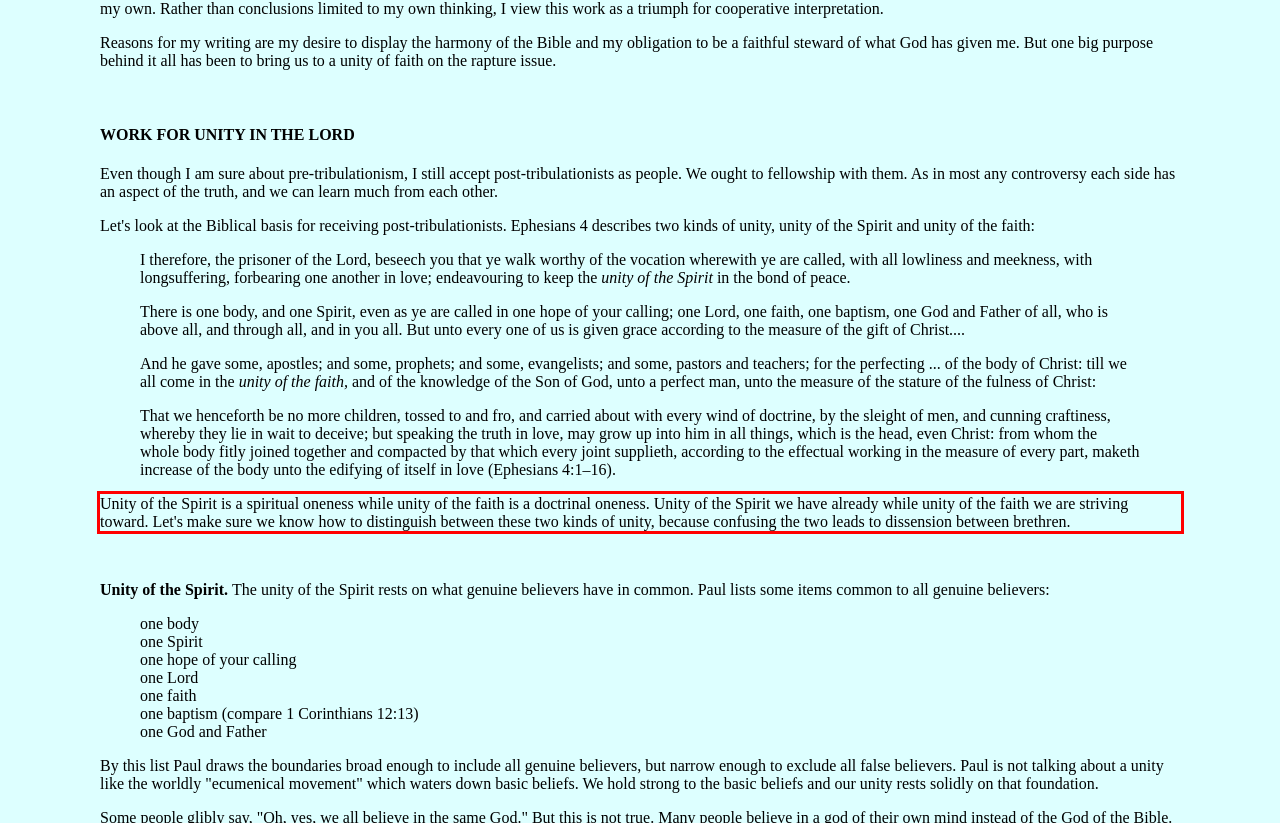Please analyze the screenshot of a webpage and extract the text content within the red bounding box using OCR.

Unity of the Spirit is a spiritual oneness while unity of the faith is a doctrinal oneness. Unity of the Spirit we have already while unity of the faith we are striving toward. Let's make sure we know how to distinguish between these two kinds of unity, because confusing the two leads to dissension between brethren.